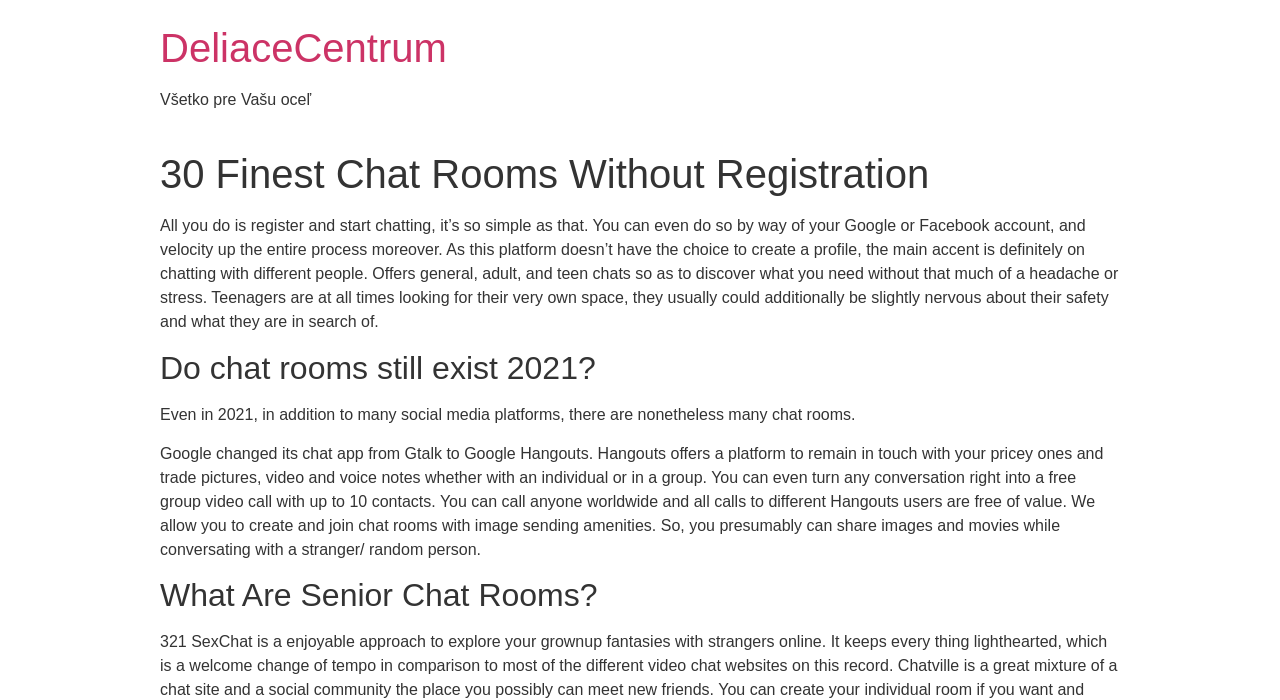What is the purpose of Google Hangouts?
Provide an in-depth answer to the question, covering all aspects.

As mentioned on the webpage, Google Hangouts offers a platform to stay in touch with your dear ones and exchange pictures, video, and voice notes, whether with an individual or in a group.